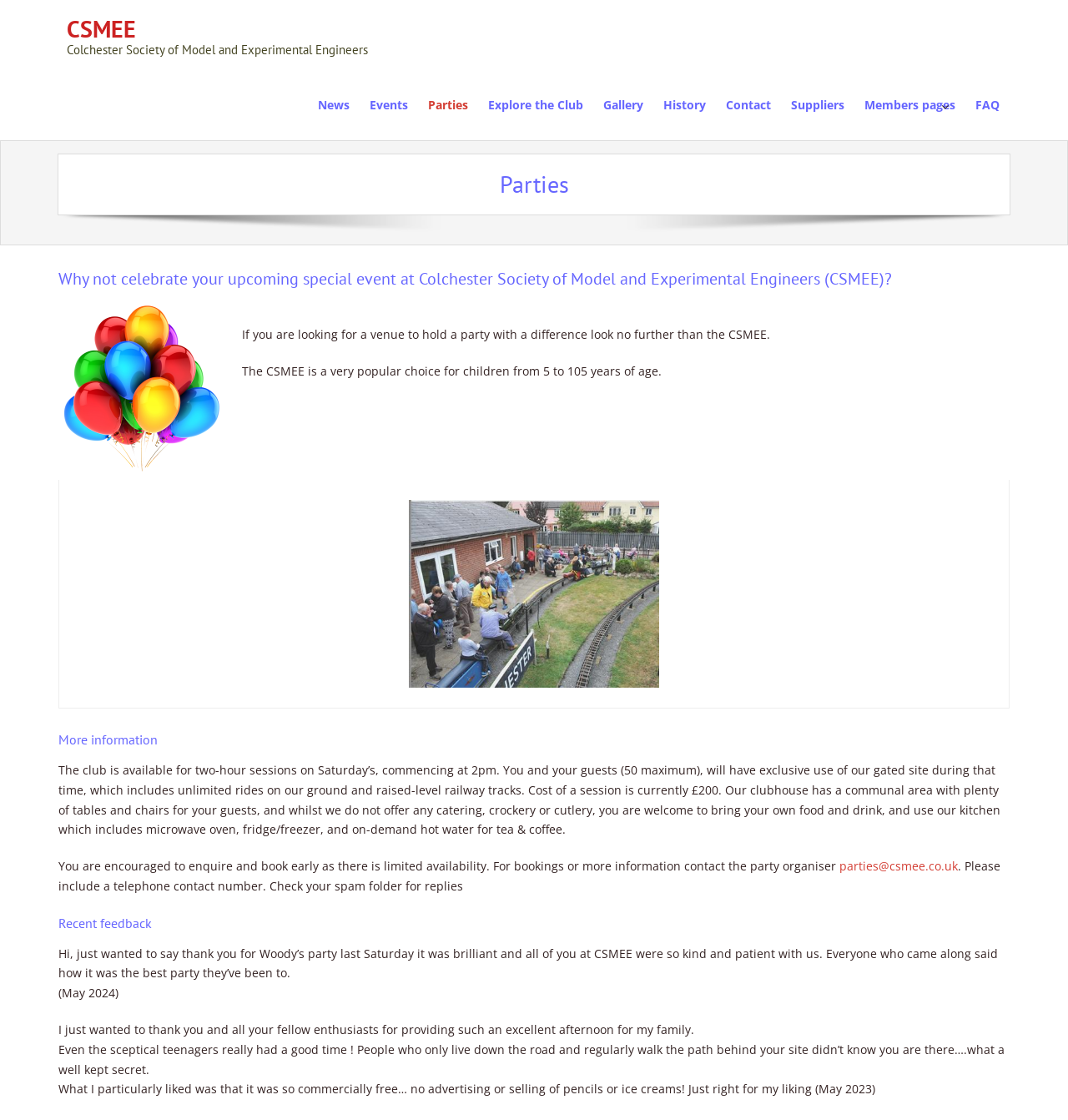Identify the bounding box coordinates for the element that needs to be clicked to fulfill this instruction: "Click on the 'Events' link". Provide the coordinates in the format of four float numbers between 0 and 1: [left, top, right, bottom].

[0.337, 0.063, 0.391, 0.125]